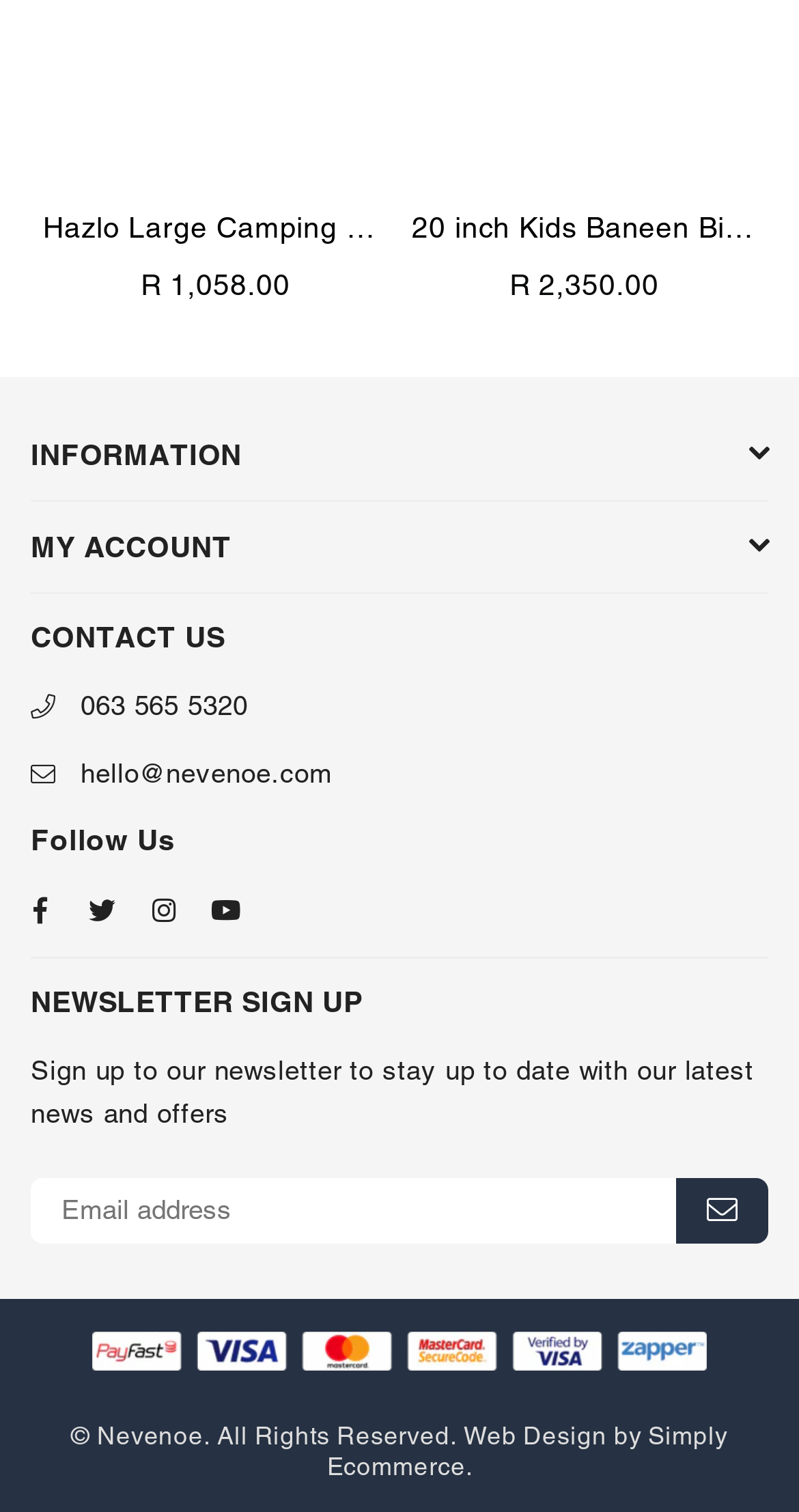What is the regular price of the first product?
Analyze the image and deliver a detailed answer to the question.

I found two instances of 'Regular price' on the webpage, and the first one is accompanied by the price 'R 1,058.00'.